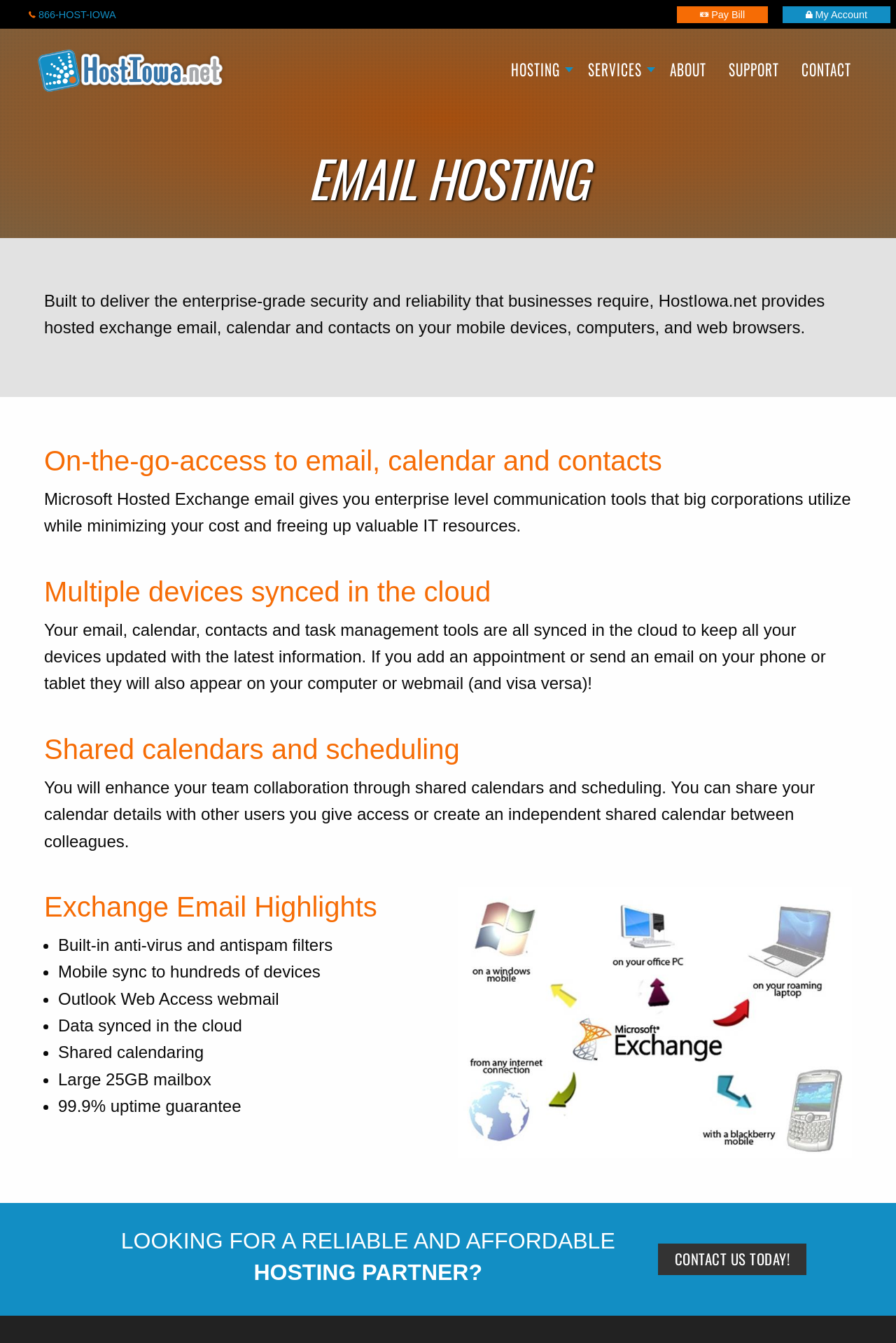Identify the bounding box coordinates of the clickable section necessary to follow the following instruction: "Navigate to 'Hosting'". The coordinates should be presented as four float numbers from 0 to 1, i.e., [left, top, right, bottom].

[0.558, 0.041, 0.644, 0.065]